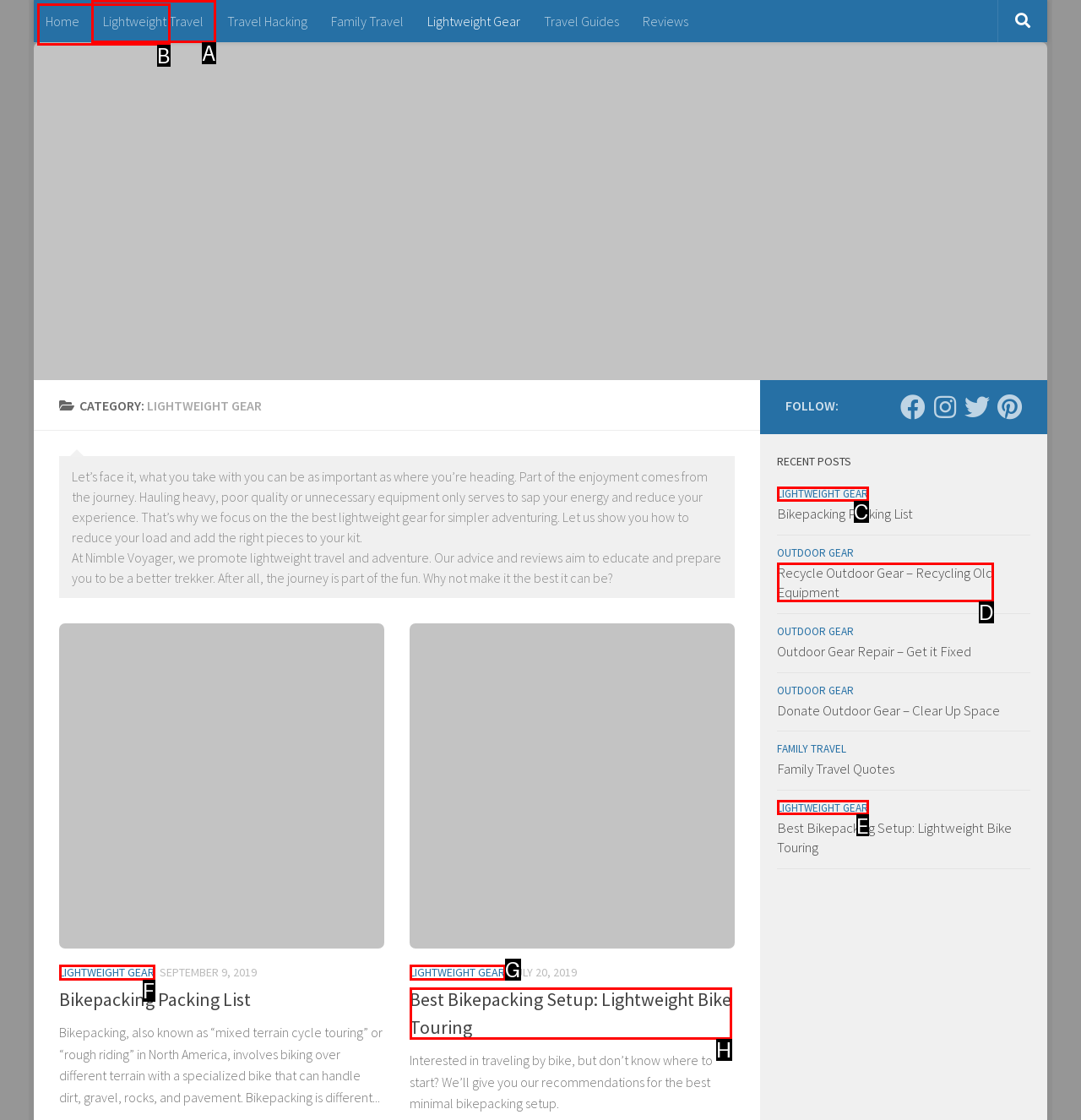Please identify the UI element that matches the description: Lightweight Gear
Respond with the letter of the correct option.

E